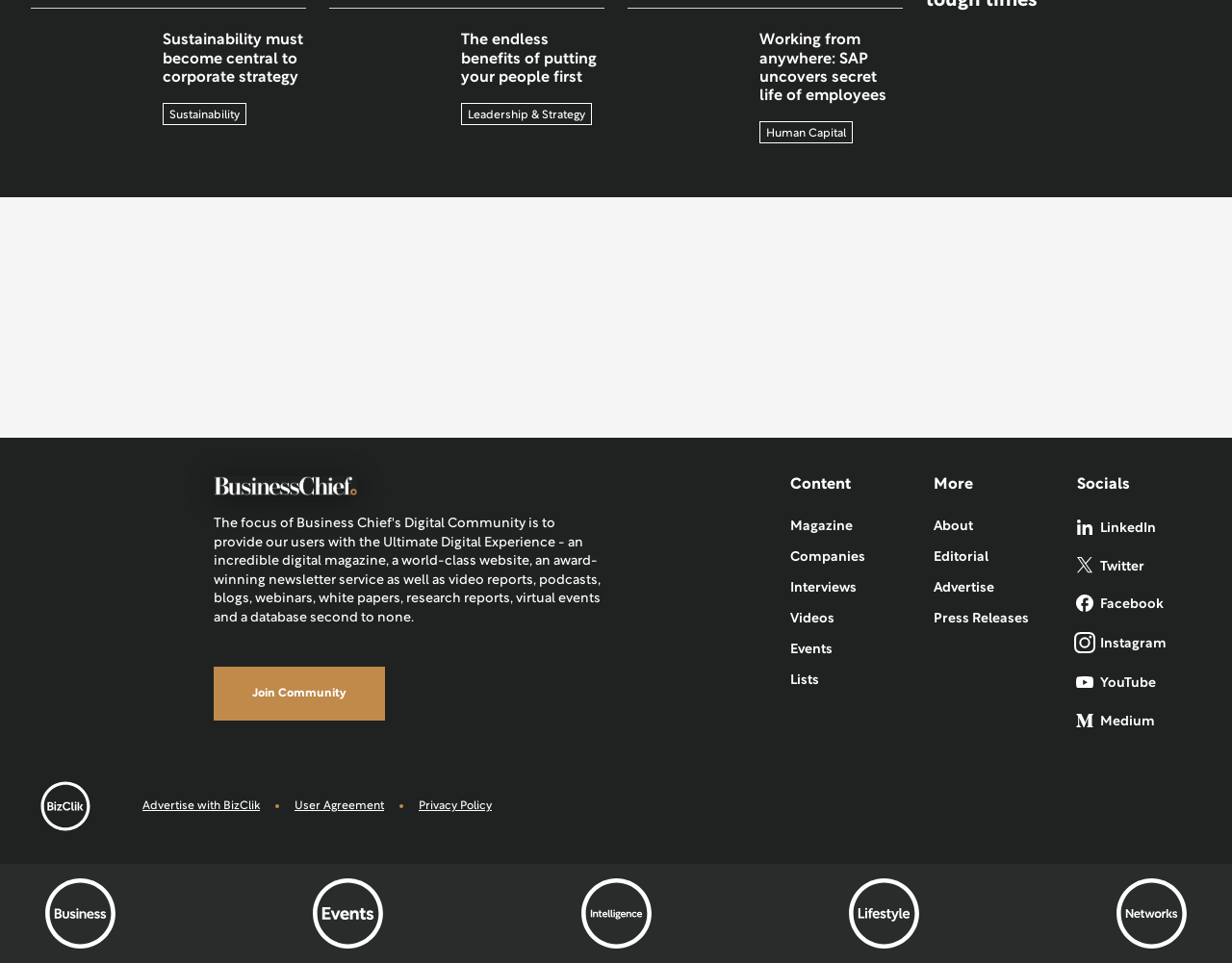Kindly determine the bounding box coordinates for the clickable area to achieve the given instruction: "Click on 'About'".

None